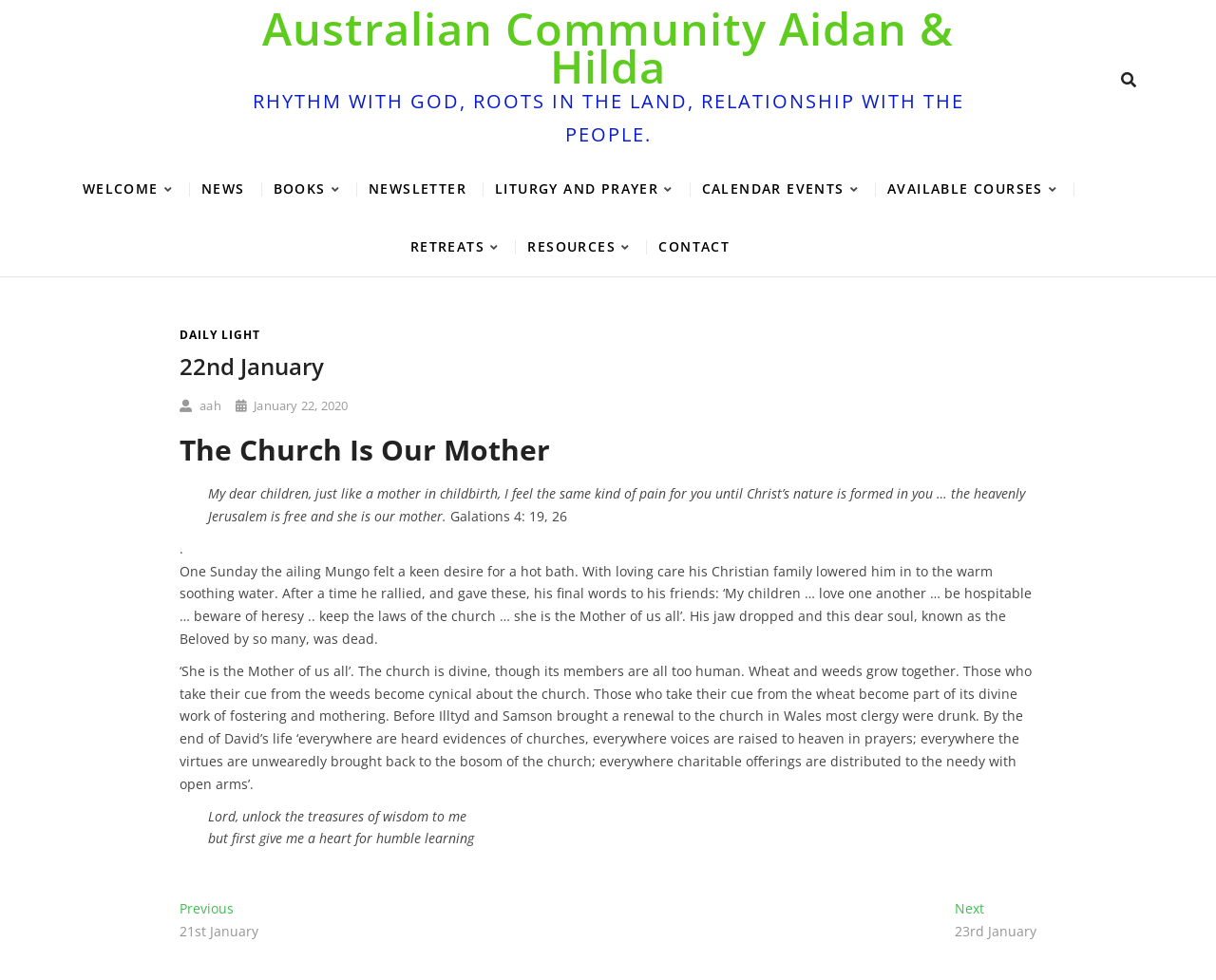Please find the bounding box coordinates of the element that you should click to achieve the following instruction: "Click on the magnifying glass button". The coordinates should be presented as four float numbers between 0 and 1: [left, top, right, bottom].

[0.916, 0.067, 0.939, 0.096]